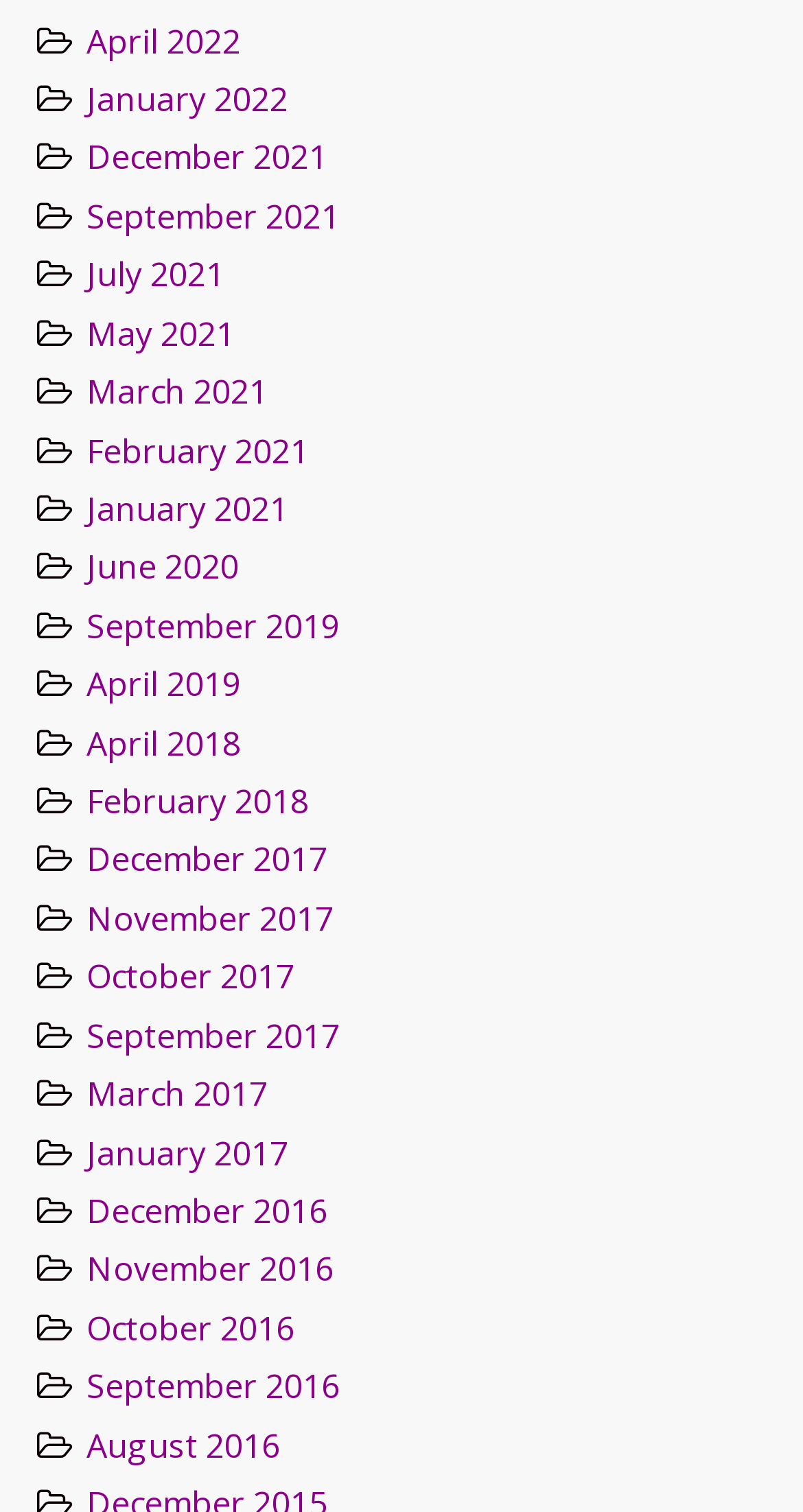Respond with a single word or phrase to the following question: How many links are available on this webpage?

33